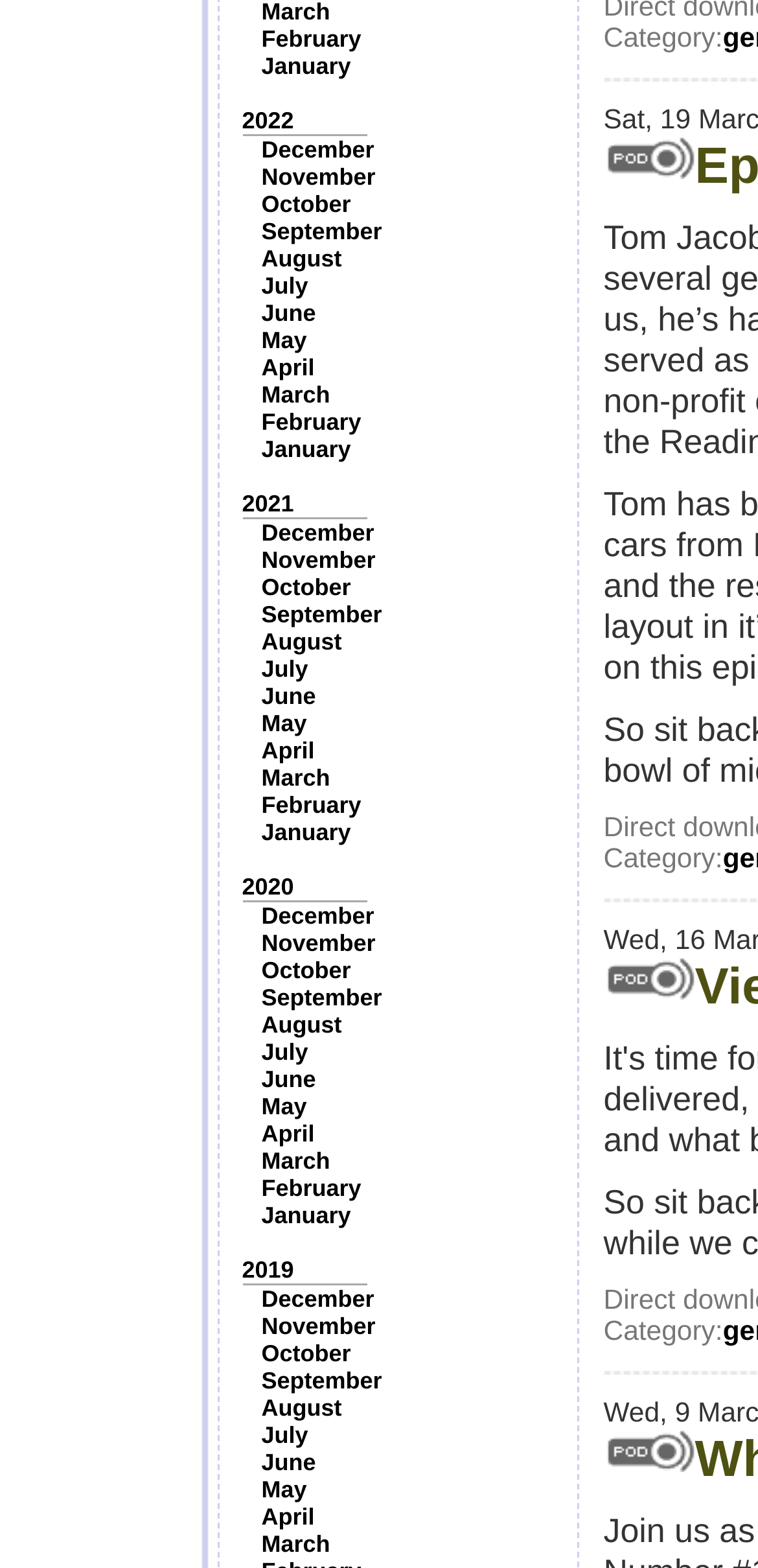Determine the coordinates of the bounding box for the clickable area needed to execute this instruction: "Select December".

[0.345, 0.087, 0.494, 0.104]